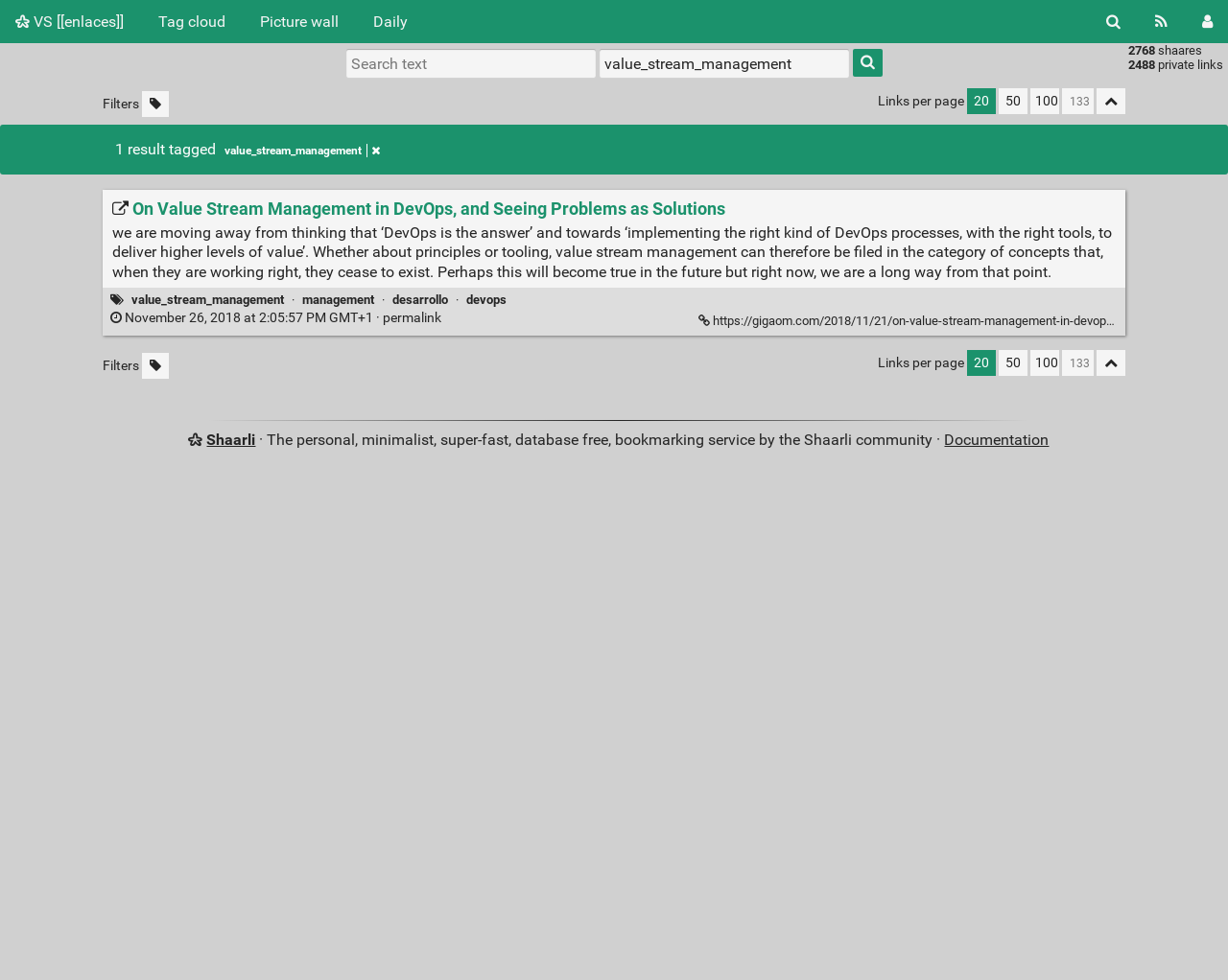Please specify the bounding box coordinates of the element that should be clicked to execute the given instruction: 'Search for value stream management'. Ensure the coordinates are four float numbers between 0 and 1, expressed as [left, top, right, bottom].

[0.282, 0.05, 0.485, 0.079]